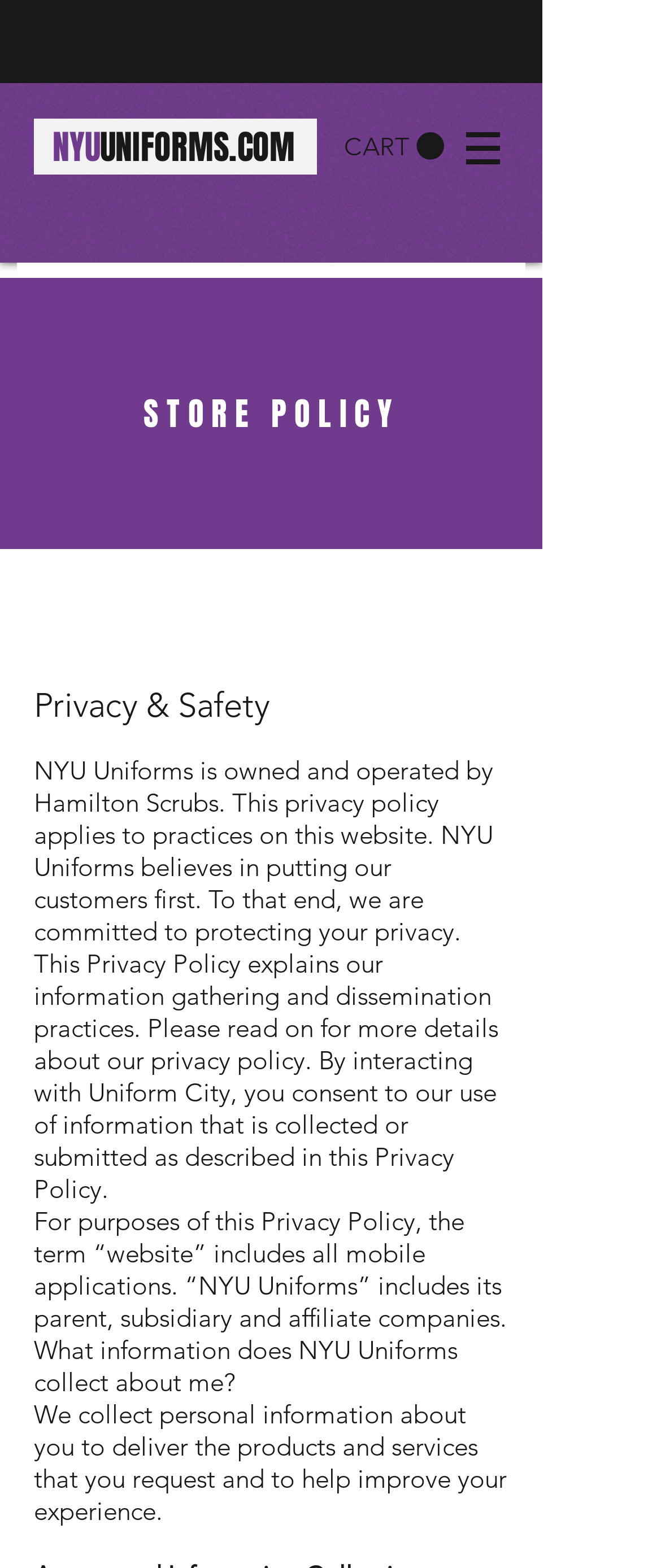Answer this question using a single word or a brief phrase:
What is included in the term 'website' for the purpose of this privacy policy?

Mobile applications